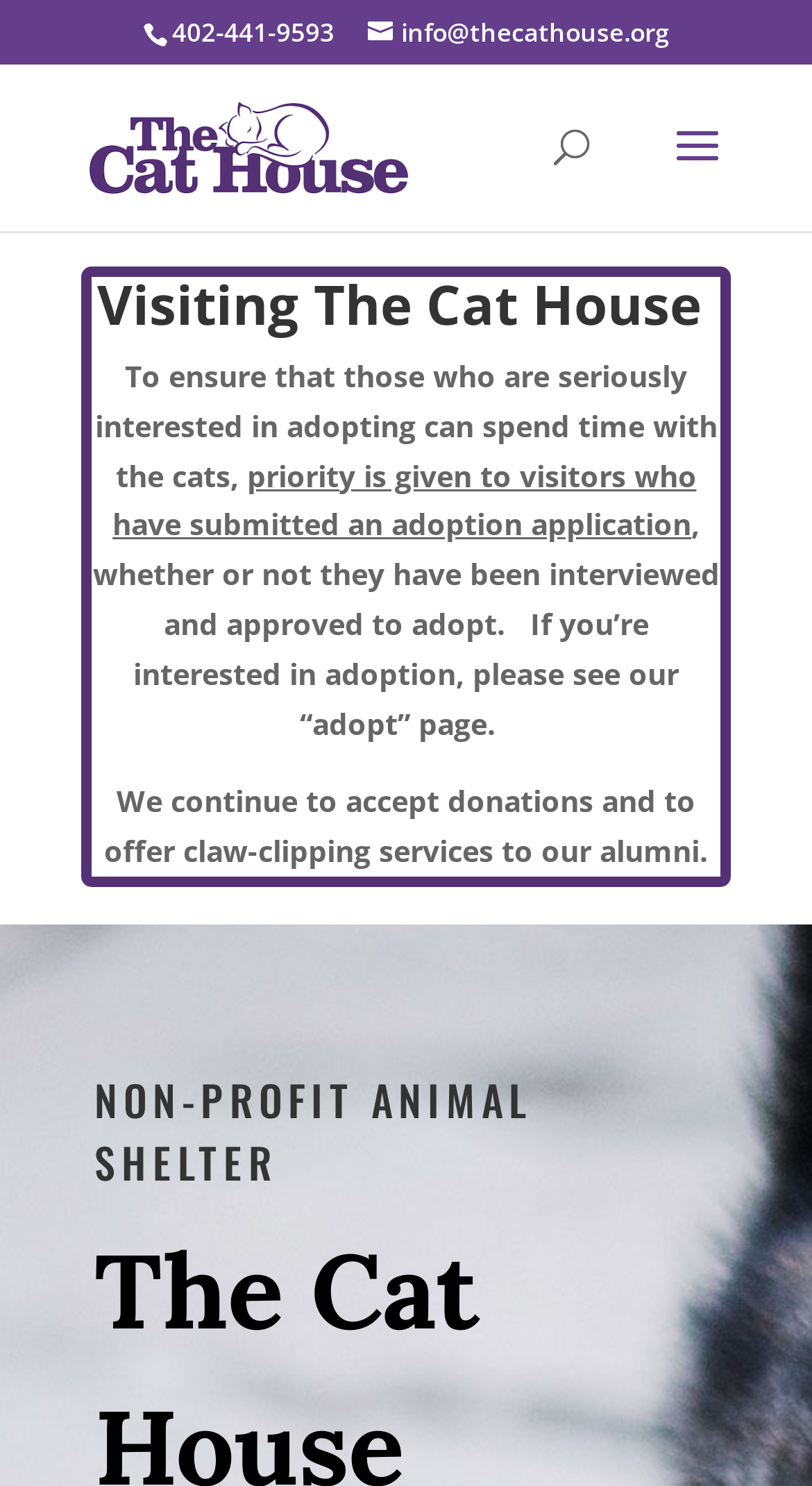Generate the text content of the main headline of the webpage.

NON-PROFIT ANIMAL SHELTER